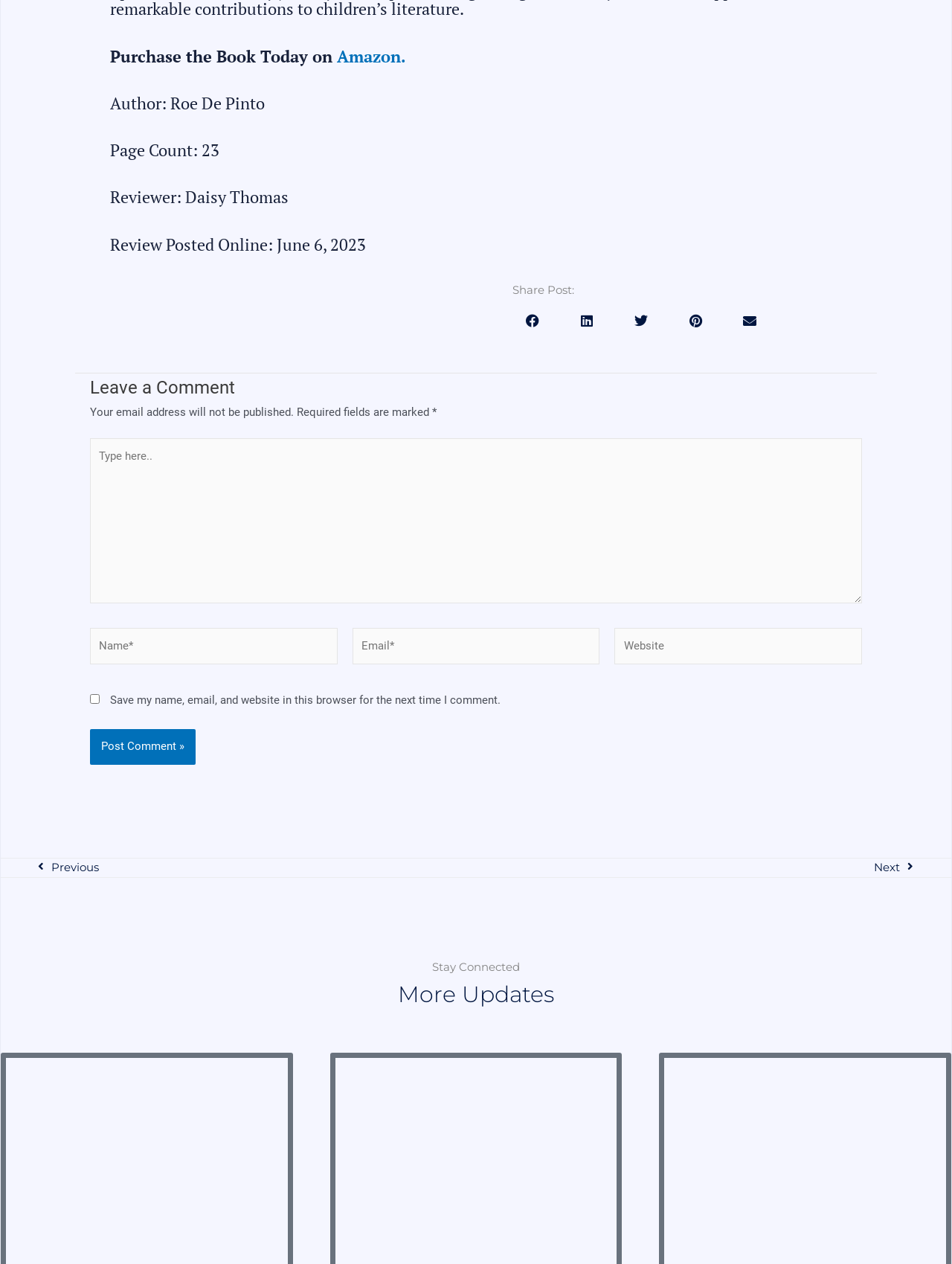From the screenshot, find the bounding box of the UI element matching this description: "aria-label="Share on facebook"". Supply the bounding box coordinates in the form [left, top, right, bottom], each a float between 0 and 1.

[0.538, 0.247, 0.581, 0.261]